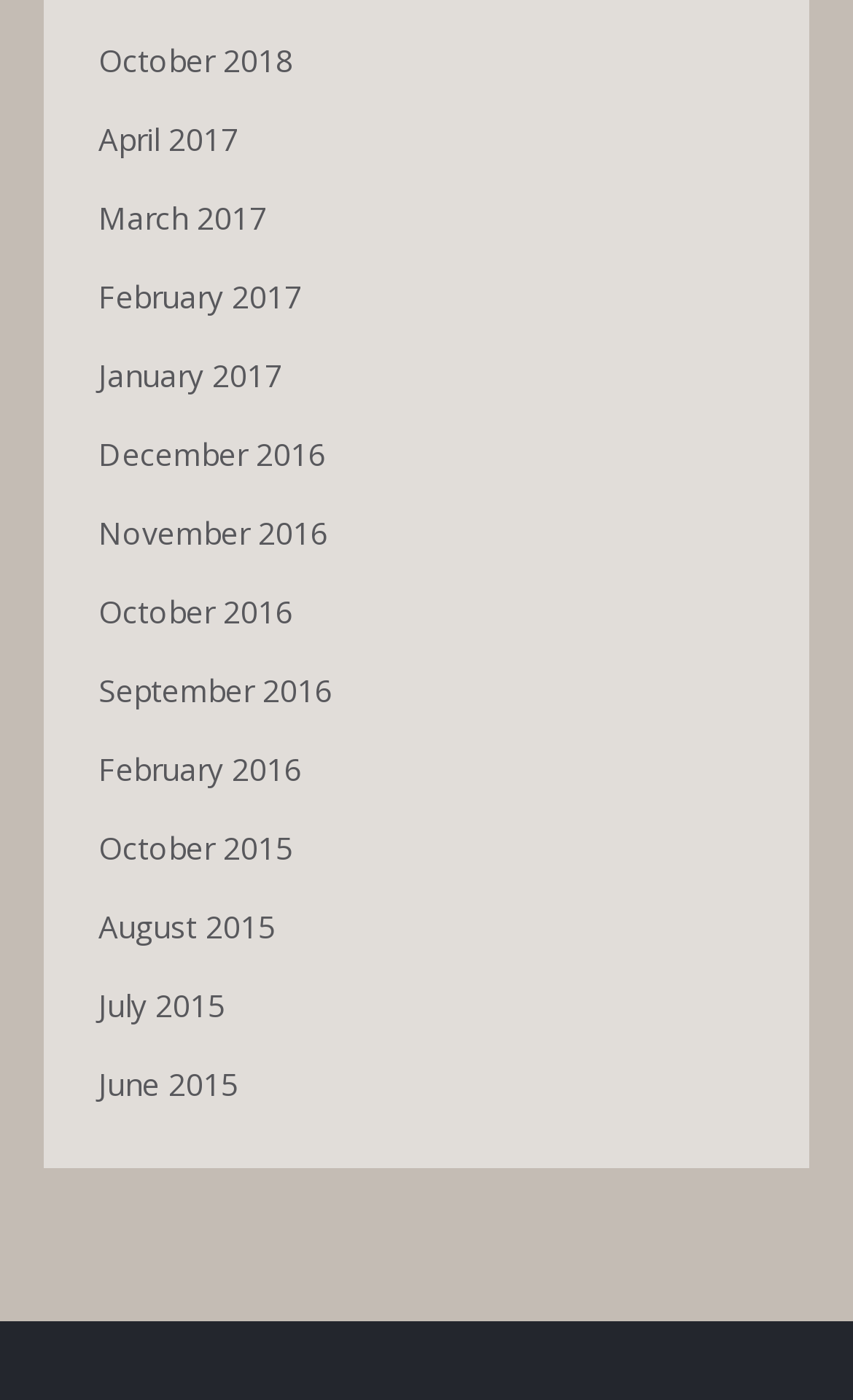Find the bounding box coordinates of the element you need to click on to perform this action: 'view March 2017'. The coordinates should be represented by four float values between 0 and 1, in the format [left, top, right, bottom].

[0.115, 0.136, 0.313, 0.177]